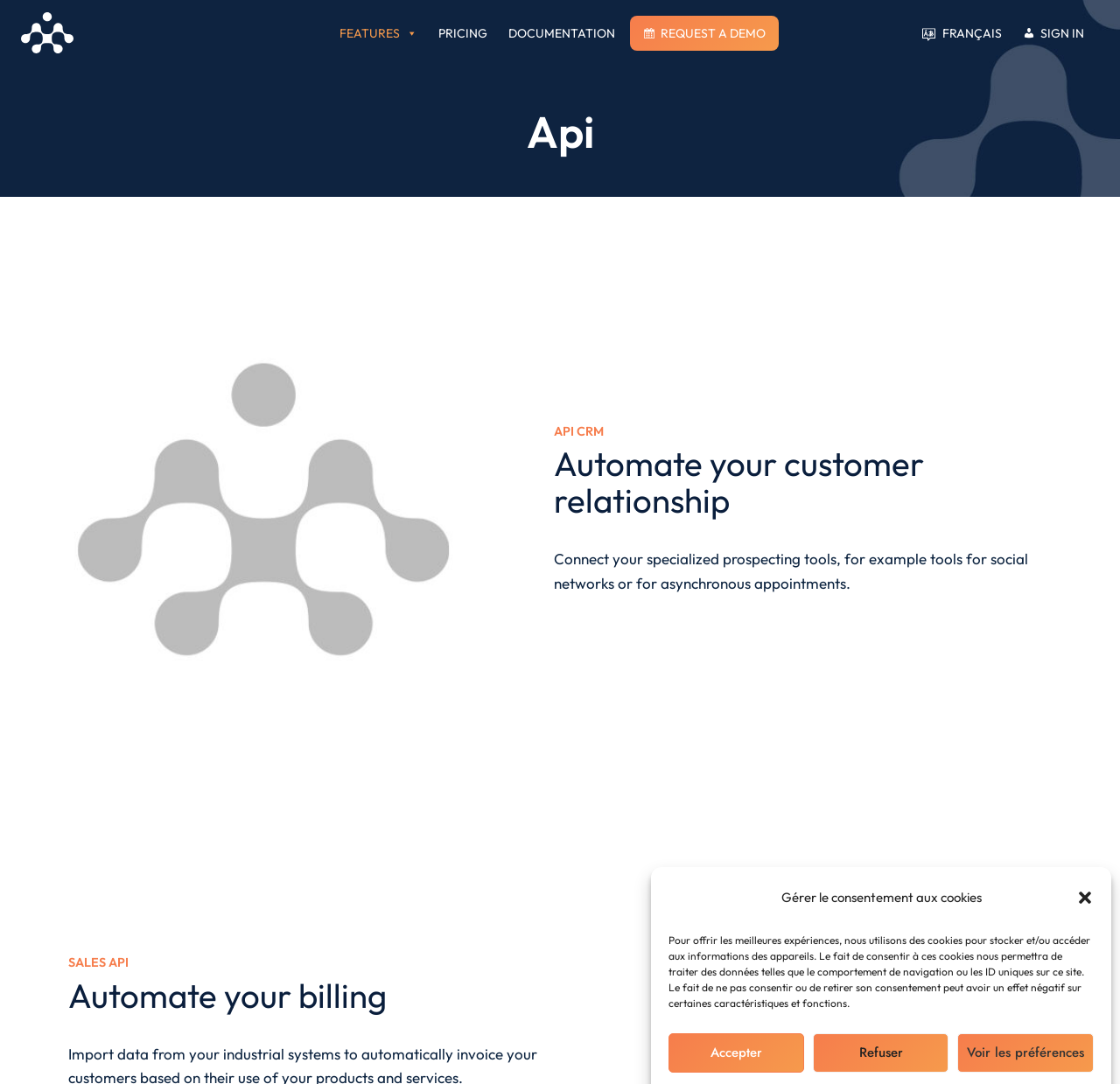How many navigation menus are on the webpage?
Examine the screenshot and reply with a single word or phrase.

2